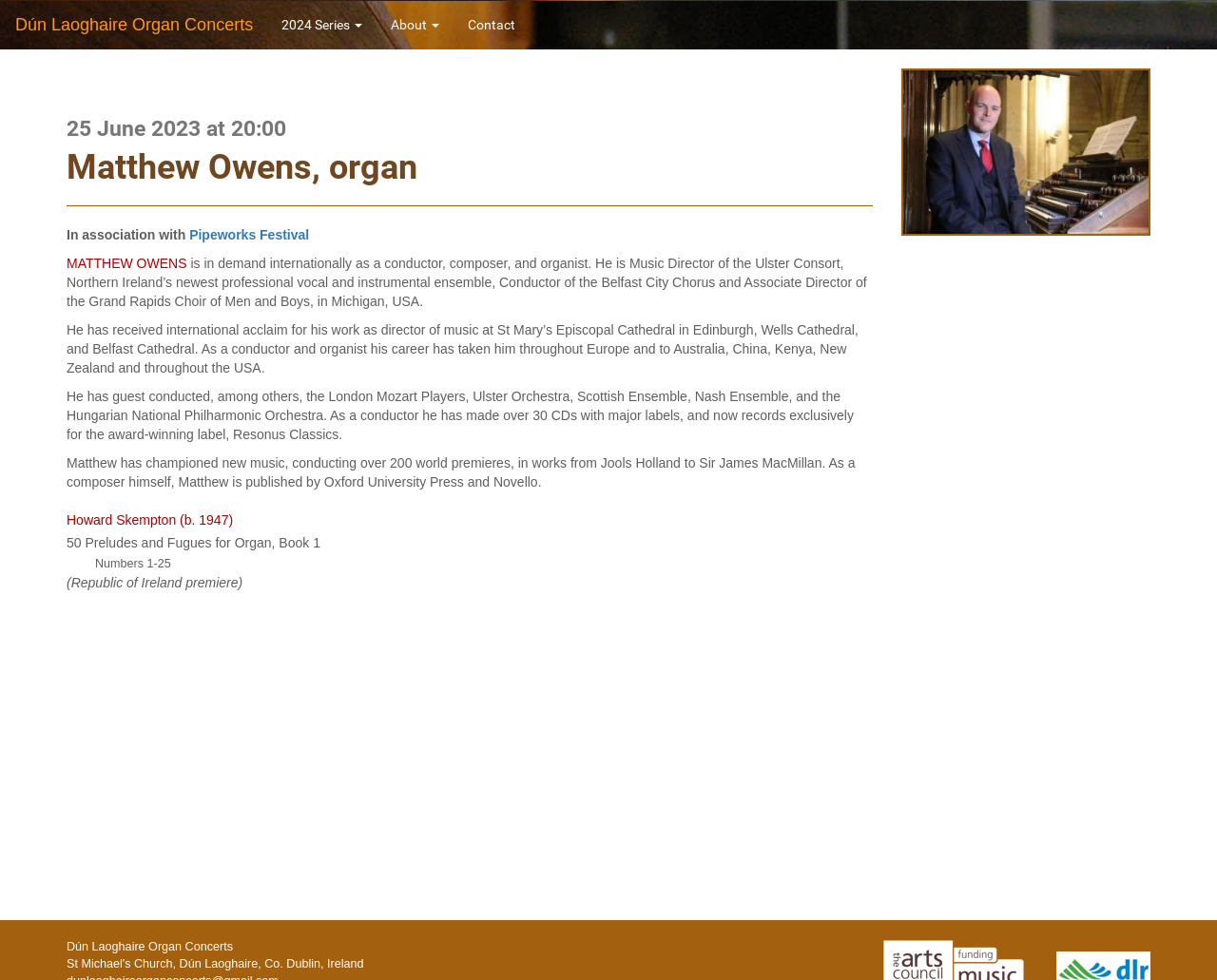From the element description September 13, 2023, predict the bounding box coordinates of the UI element. The coordinates must be specified in the format (top-left x, top-left y, bottom-right x, bottom-right y) and should be within the 0 to 1 range.

None